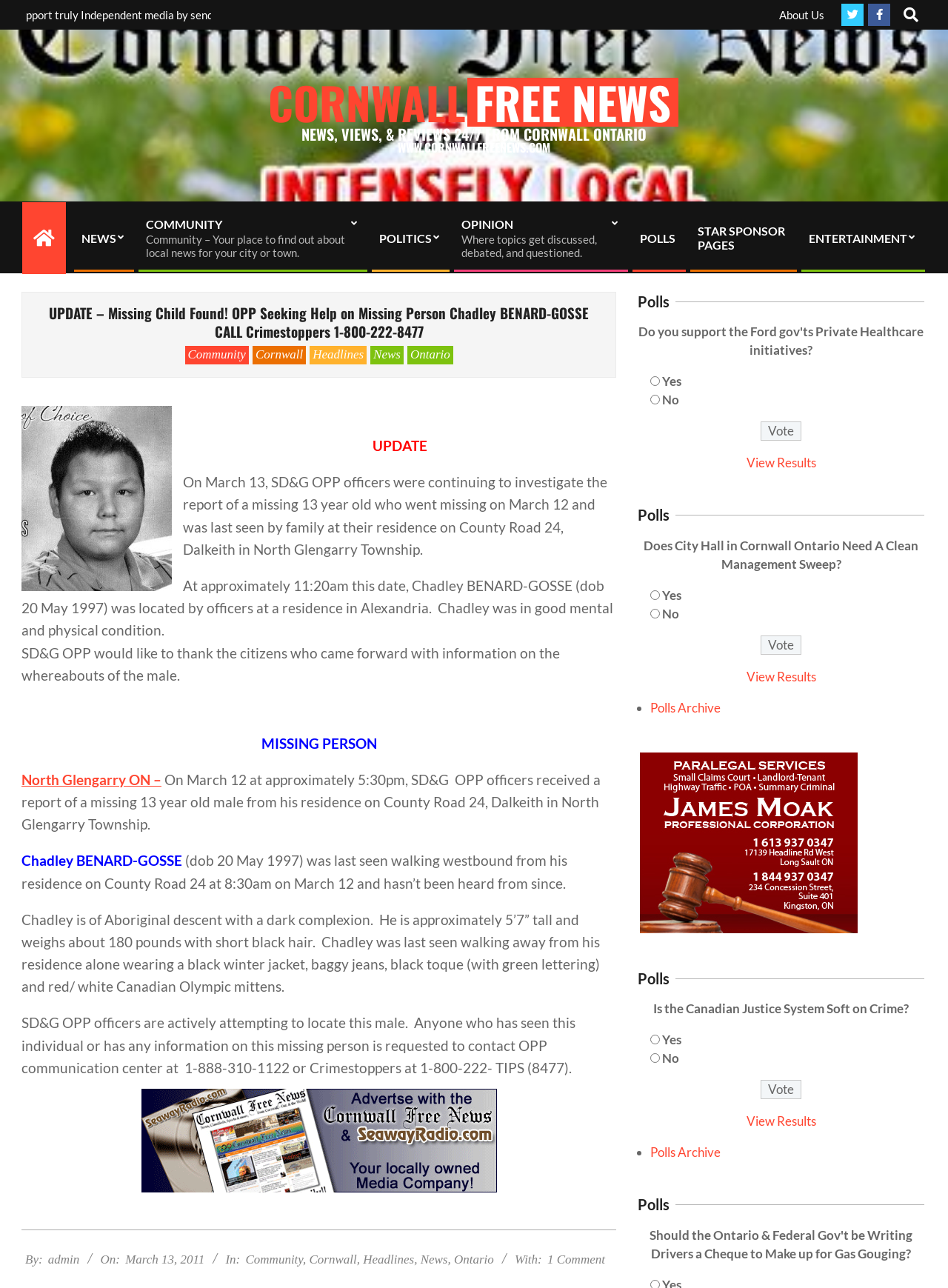Identify the bounding box coordinates of the region that should be clicked to execute the following instruction: "Vote on the poll".

[0.802, 0.493, 0.845, 0.508]